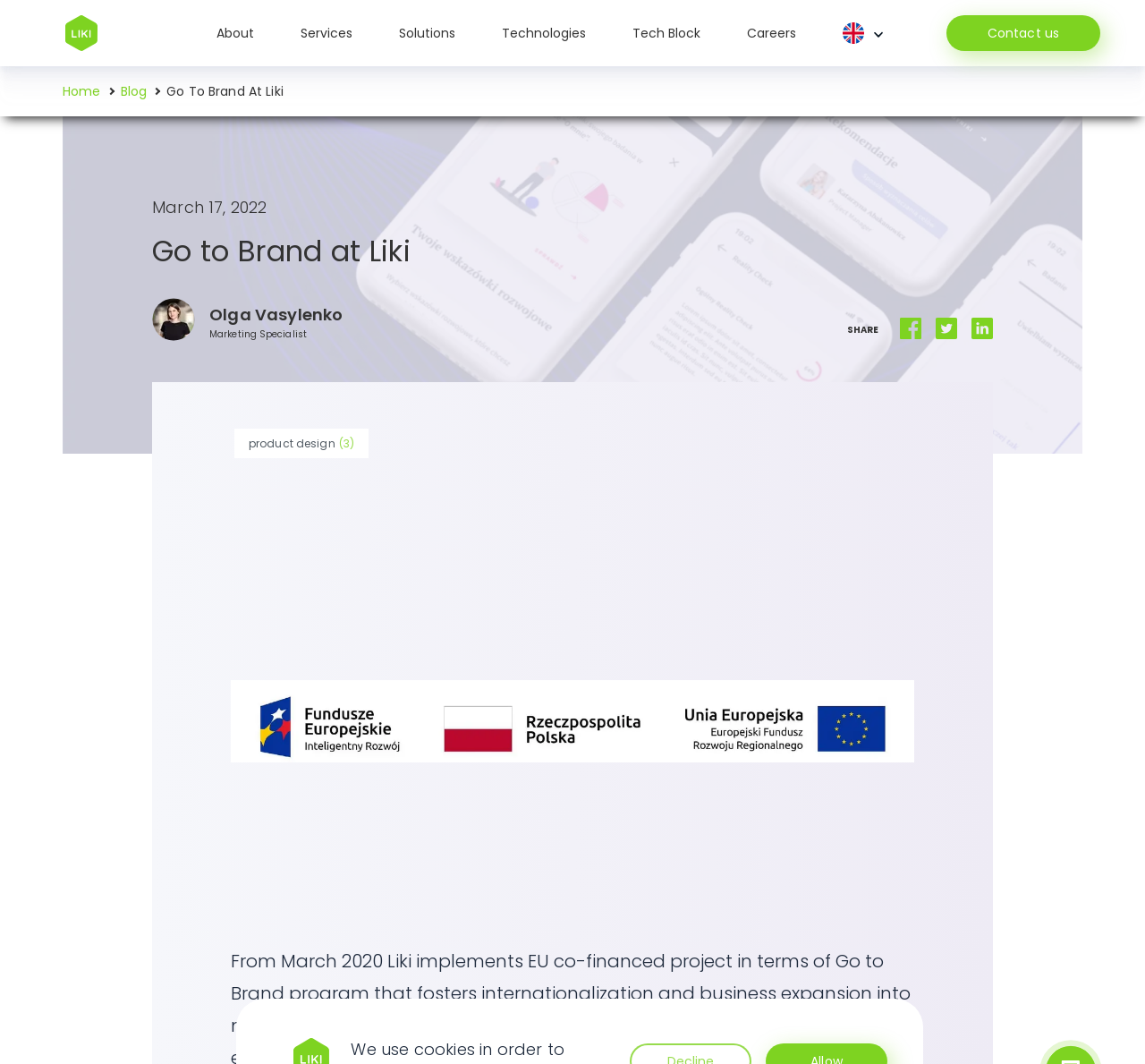Give a detailed explanation of the elements present on the webpage.

The webpage is about "Go to Brand at Liki", a custom software services company. At the top left corner, there is a Liki logo, which is an image with a link to the company's homepage. Next to the logo, there are several links to different sections of the website, including "About", "Services", "Solutions", "Technologies", "Tech Block", "Careers", and "Contact us". These links are arranged horizontally across the top of the page.

On the top right corner, there is an image of a language icon, indicating that the website is available in English. An arrow icon is located next to the language icon.

Below the navigation links, there is a large image that spans almost the entire width of the page. Above this image, there is a heading that reads "Go to Brand at Liki" and a static text that displays the date "March 17, 2022".

On the left side of the page, there is an image of a person, Olga Vasylenko, who is a Marketing Specialist. Her name and title are displayed next to her image.

In the middle of the page, there is a section with a heading that reads "product design" and is surrounded by parentheses. Below this section, there is a large image that takes up most of the page's width.

At the bottom of the page, there are three buttons to share the content on Facebook, Twitter, and LinkedIn, each with its respective icon.